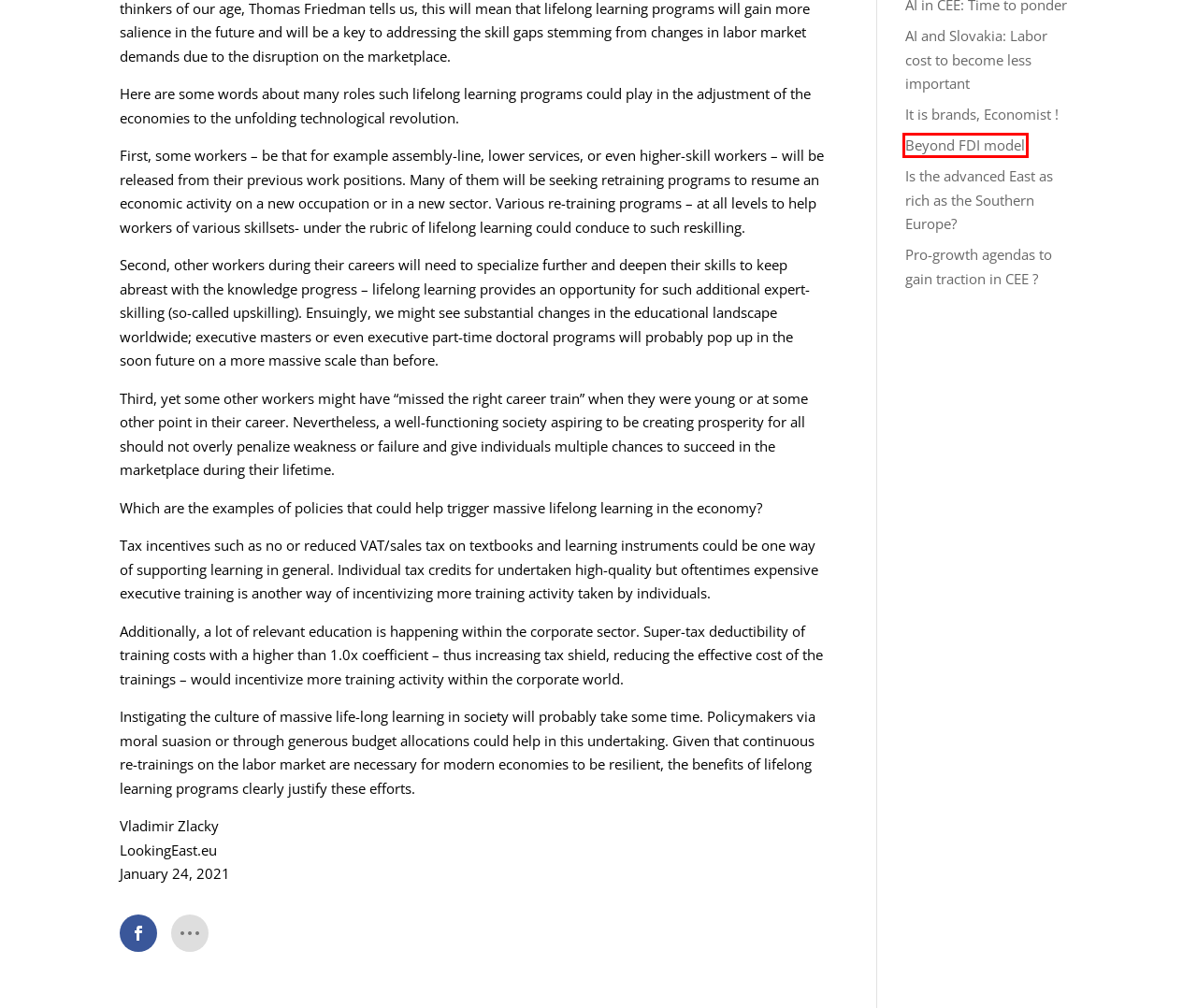Look at the screenshot of a webpage that includes a red bounding box around a UI element. Select the most appropriate webpage description that matches the page seen after clicking the highlighted element. Here are the candidates:
A. Beyond FDI model | LookingEast.eu
B. Boosting human capital is quintessential | LookingEast.eu
C. It is brands, Economist ! | LookingEast.eu
D. AI and Slovakia: Labor cost to become less important | LookingEast.eu
E. LookingEast.eu
F. On geography and size of government | LookingEast.eu
G. Pro-growth agendas to gain traction in CEE ? | LookingEast.eu
H. Is the advanced East as rich as the Southern Europe? | LookingEast.eu

A